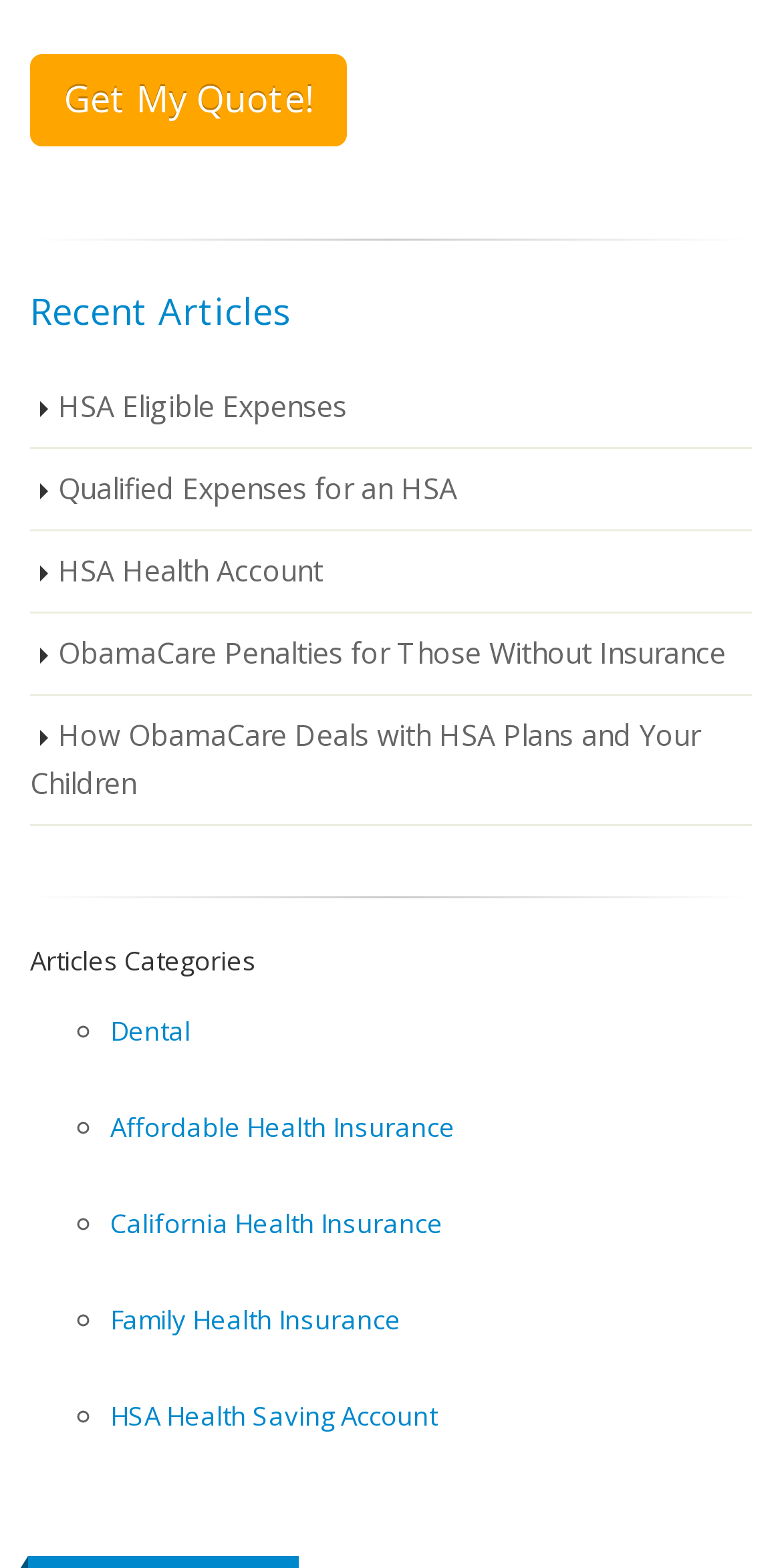Use a single word or phrase to answer the following:
What is the first article listed?

HSA Eligible Expenses